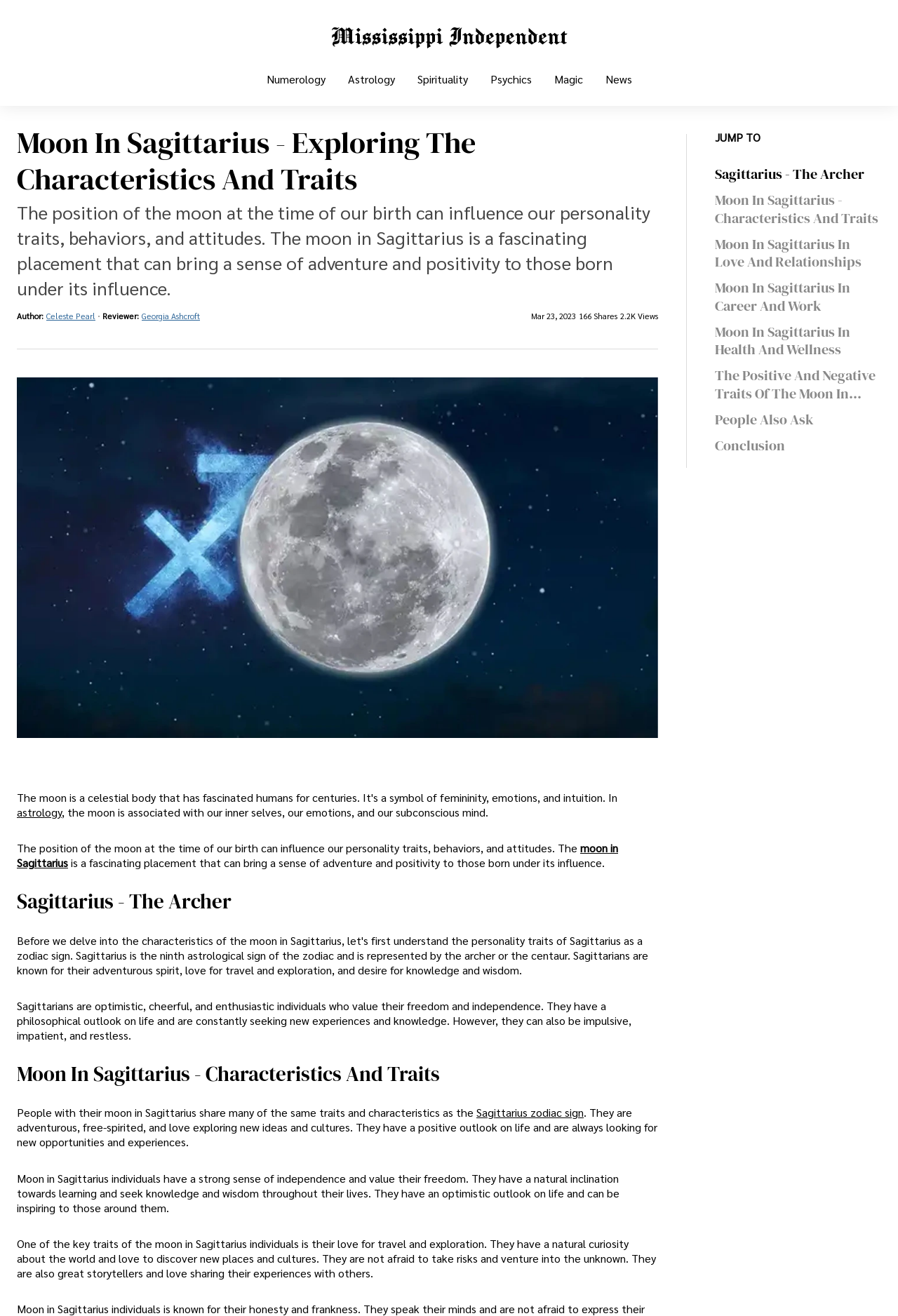Identify the main heading of the webpage and provide its text content.

Moon In Sagittarius - Exploring The Characteristics And Traits